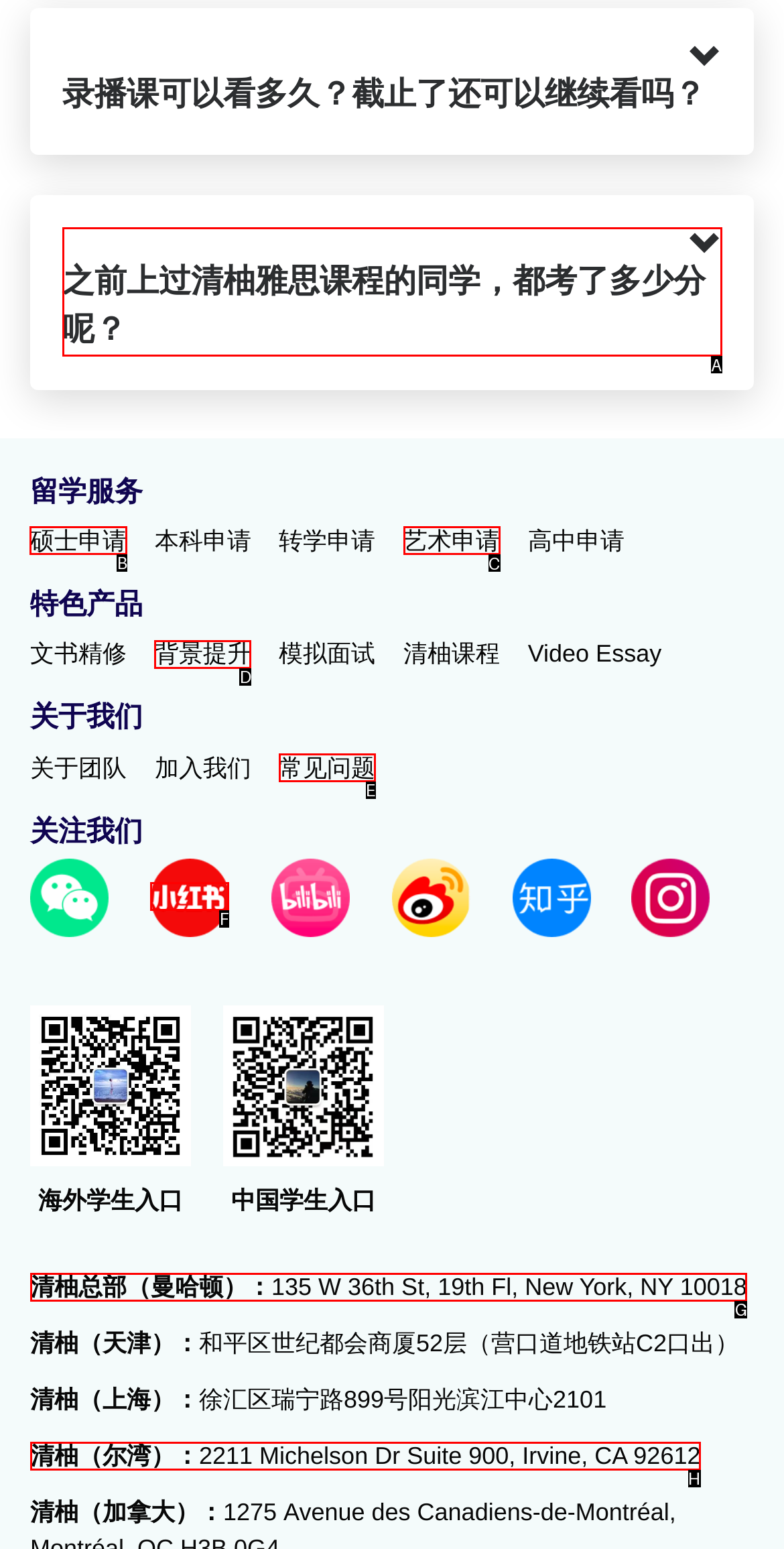Indicate the UI element to click to perform the task: Contact Altus Chambers via email. Reply with the letter corresponding to the chosen element.

None